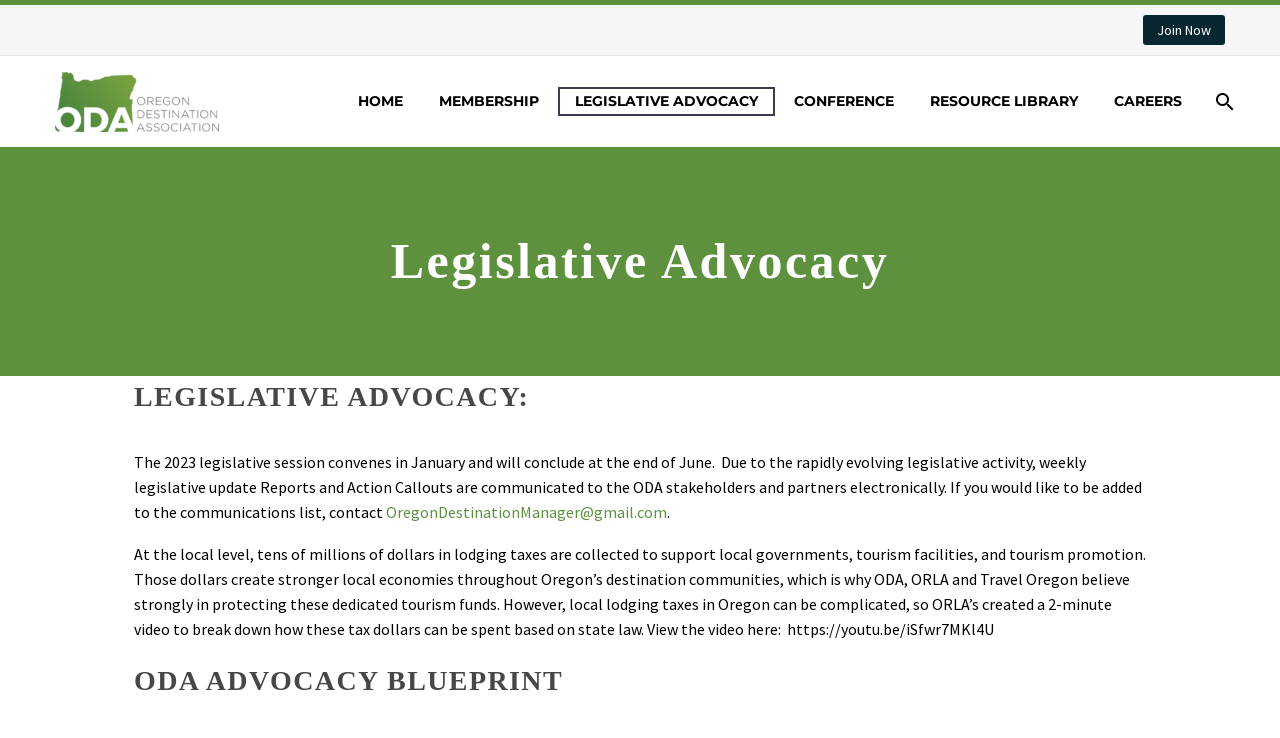Locate the bounding box coordinates of the element to click to perform the following action: 'Contact OregonDestinationManager'. The coordinates should be given as four float values between 0 and 1, in the form of [left, top, right, bottom].

[0.302, 0.68, 0.521, 0.707]